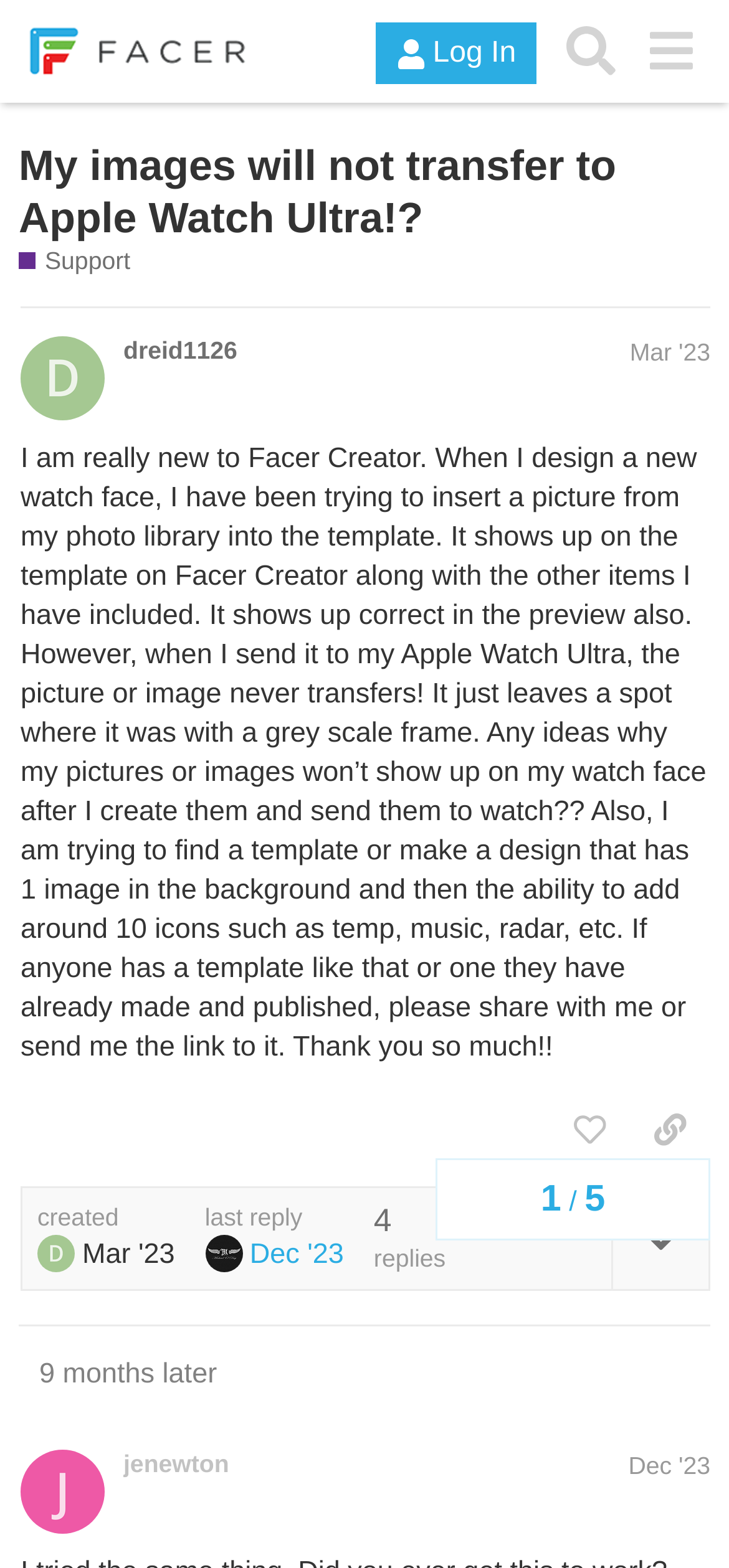Identify the bounding box coordinates of the element to click to follow this instruction: 'Search for topics in the forum'. Ensure the coordinates are four float values between 0 and 1, provided as [left, top, right, bottom].

[0.755, 0.007, 0.865, 0.058]